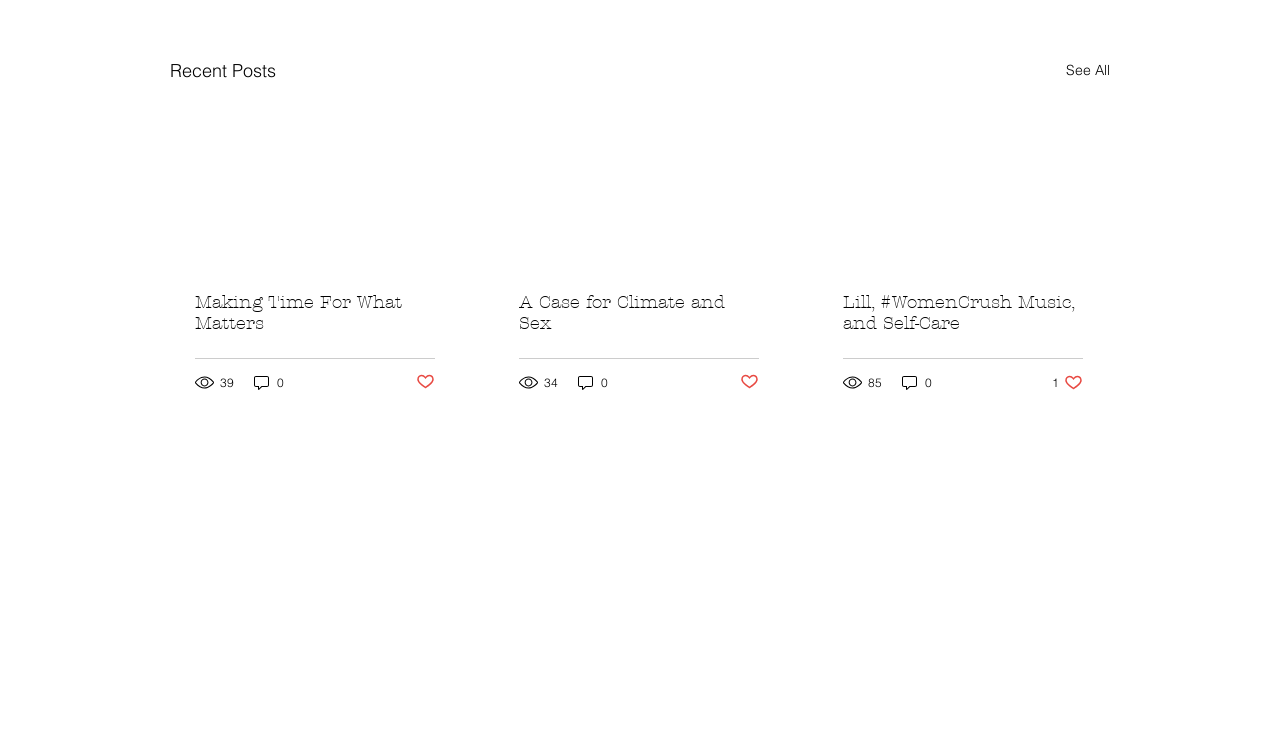Please identify the bounding box coordinates of where to click in order to follow the instruction: "go to inicio".

None